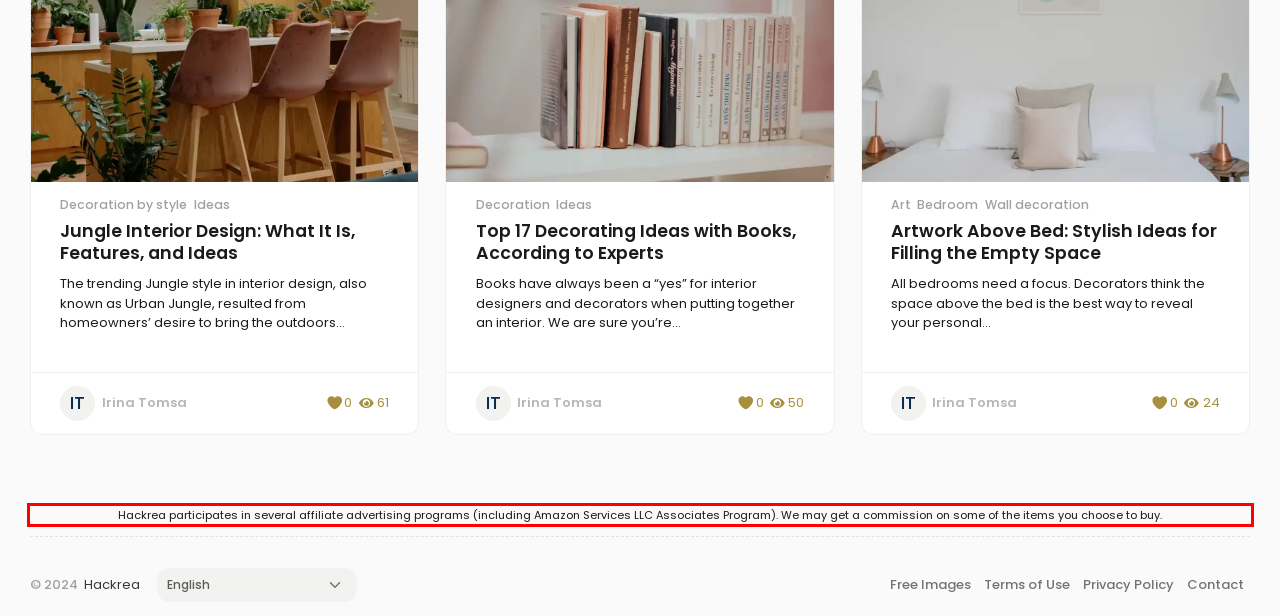Within the provided webpage screenshot, find the red rectangle bounding box and perform OCR to obtain the text content.

Hackrea participates in several affiliate advertising programs (including Amazon Services LLC Associates Program). We may get a commission on some of the items you choose to buy.